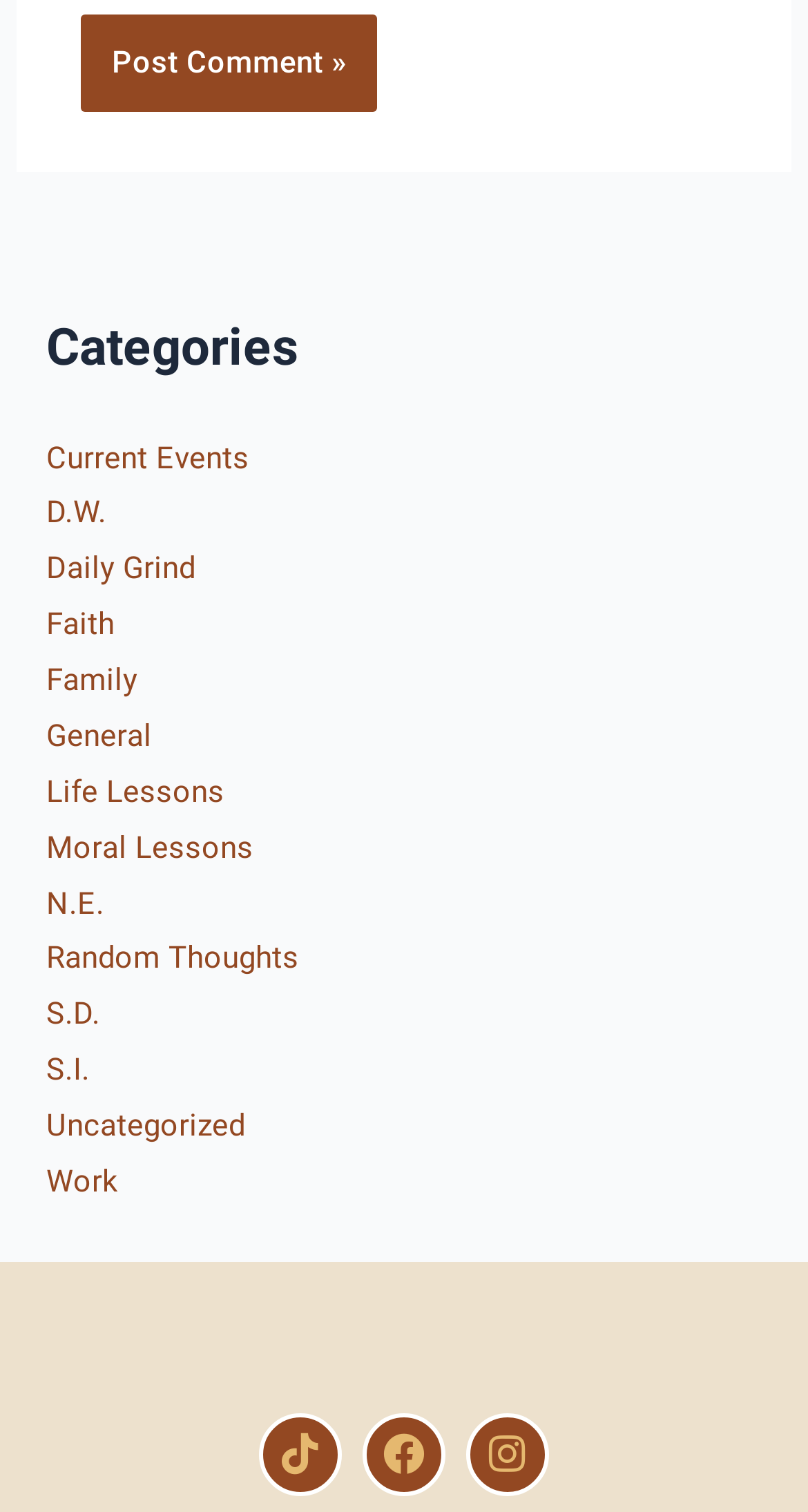Answer with a single word or phrase: 
What categories are listed on the webpage?

Current Events, D.W., ..., Uncategorized, Work